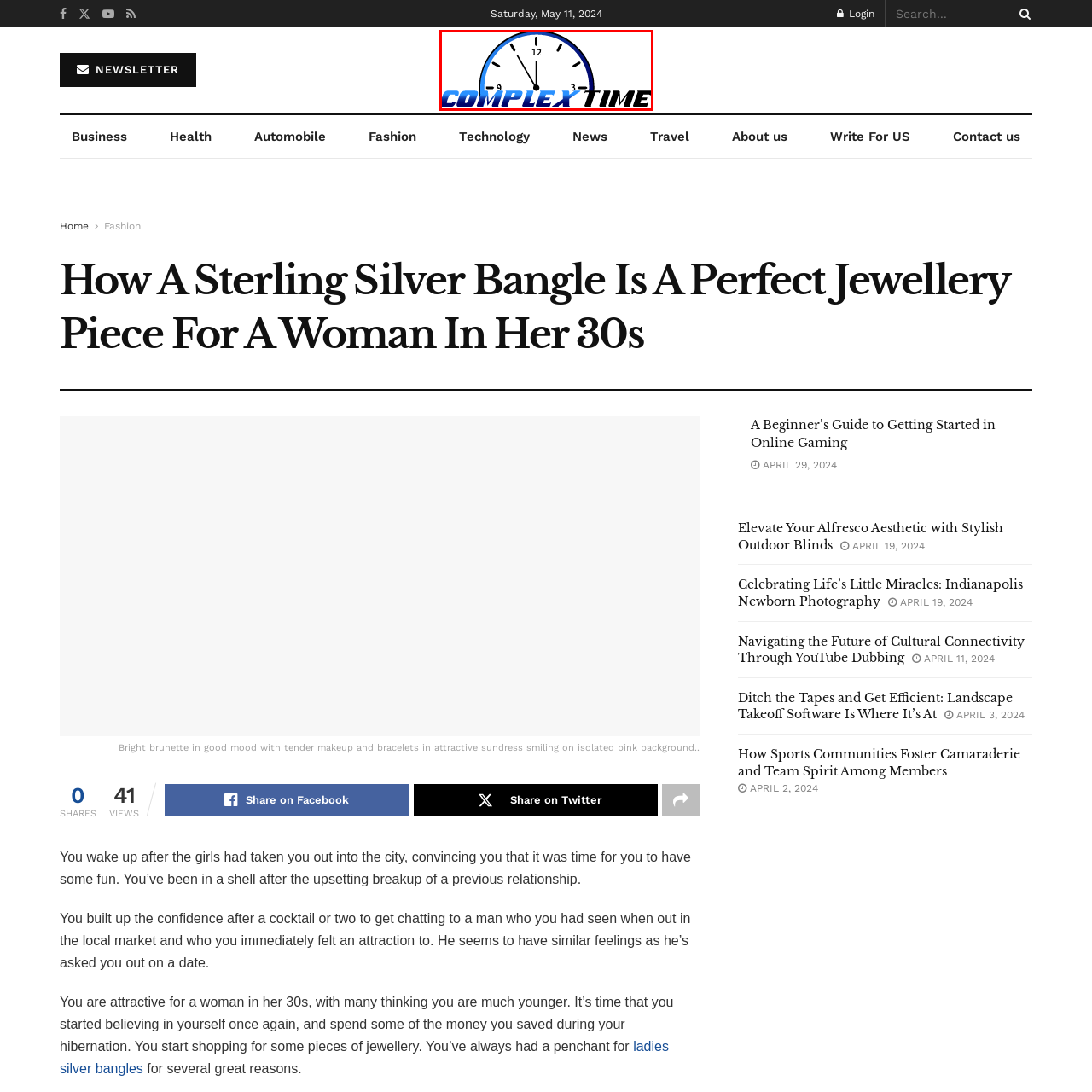Focus on the image within the purple boundary, What is the theme of the article related to? 
Answer briefly using one word or phrase.

Jewelry and stylish aesthetics